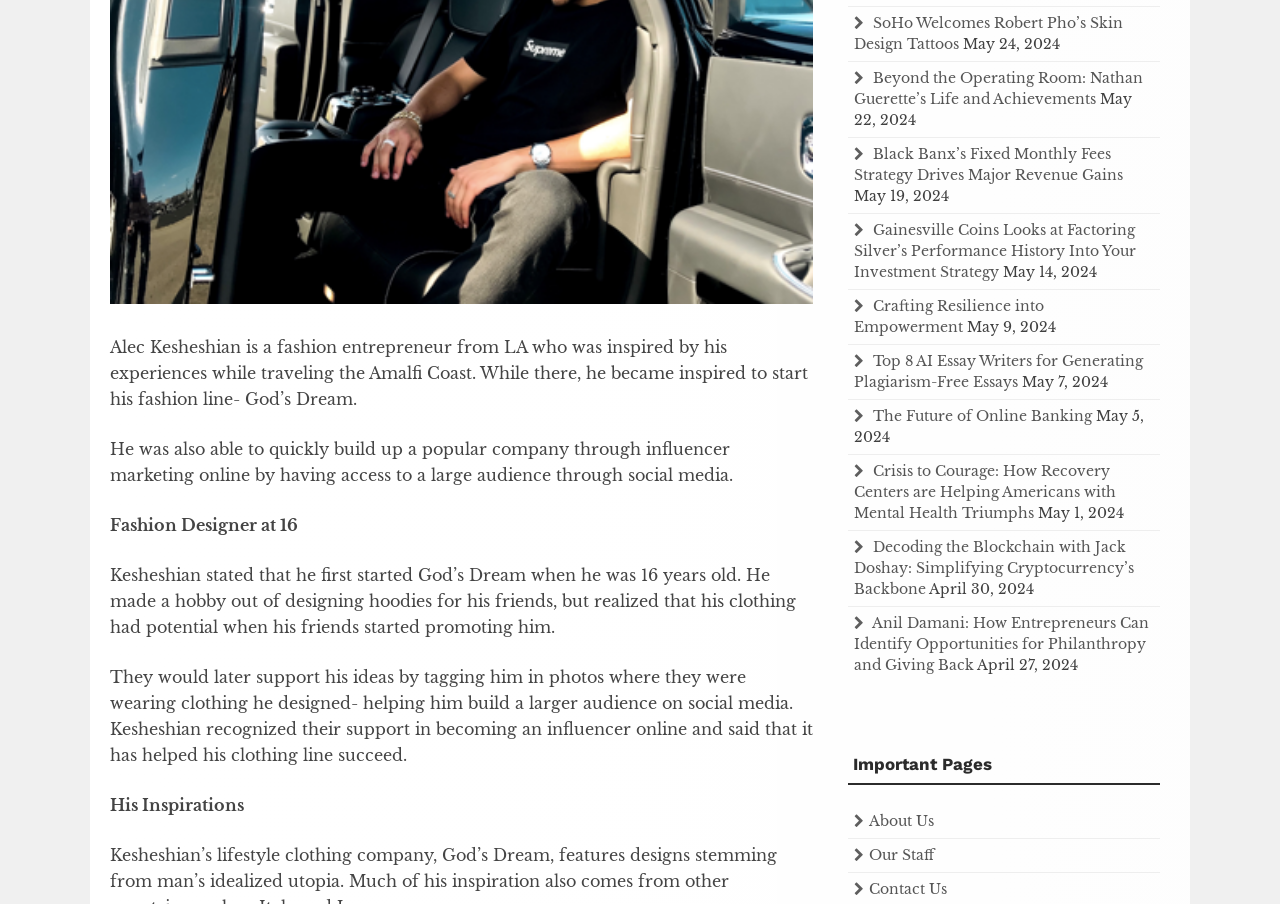Determine the bounding box coordinates for the HTML element described here: "The Future of Online Banking".

[0.682, 0.451, 0.853, 0.47]